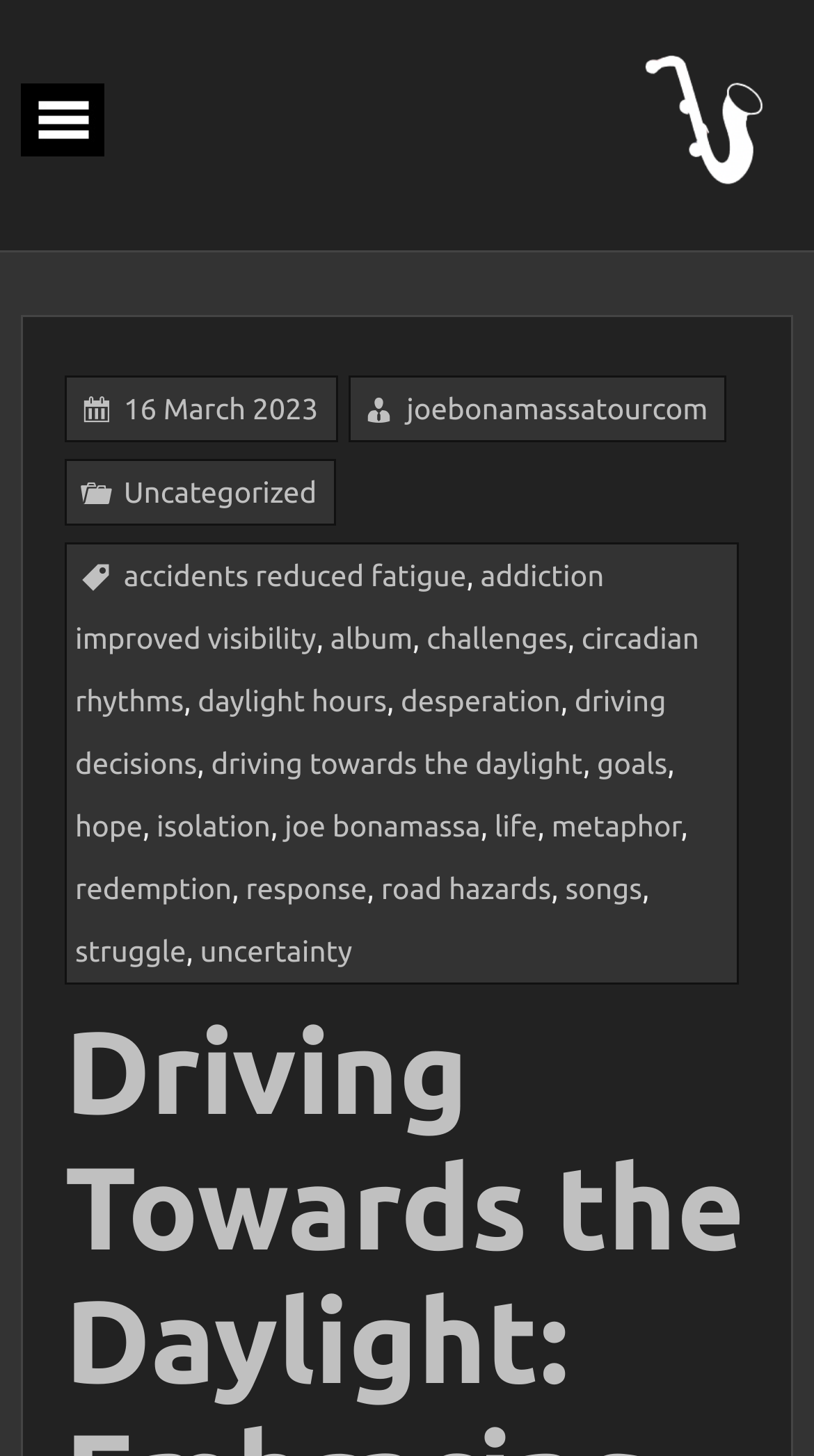Use a single word or phrase to answer this question: 
What is the website's domain name?

joebonamassatour.com